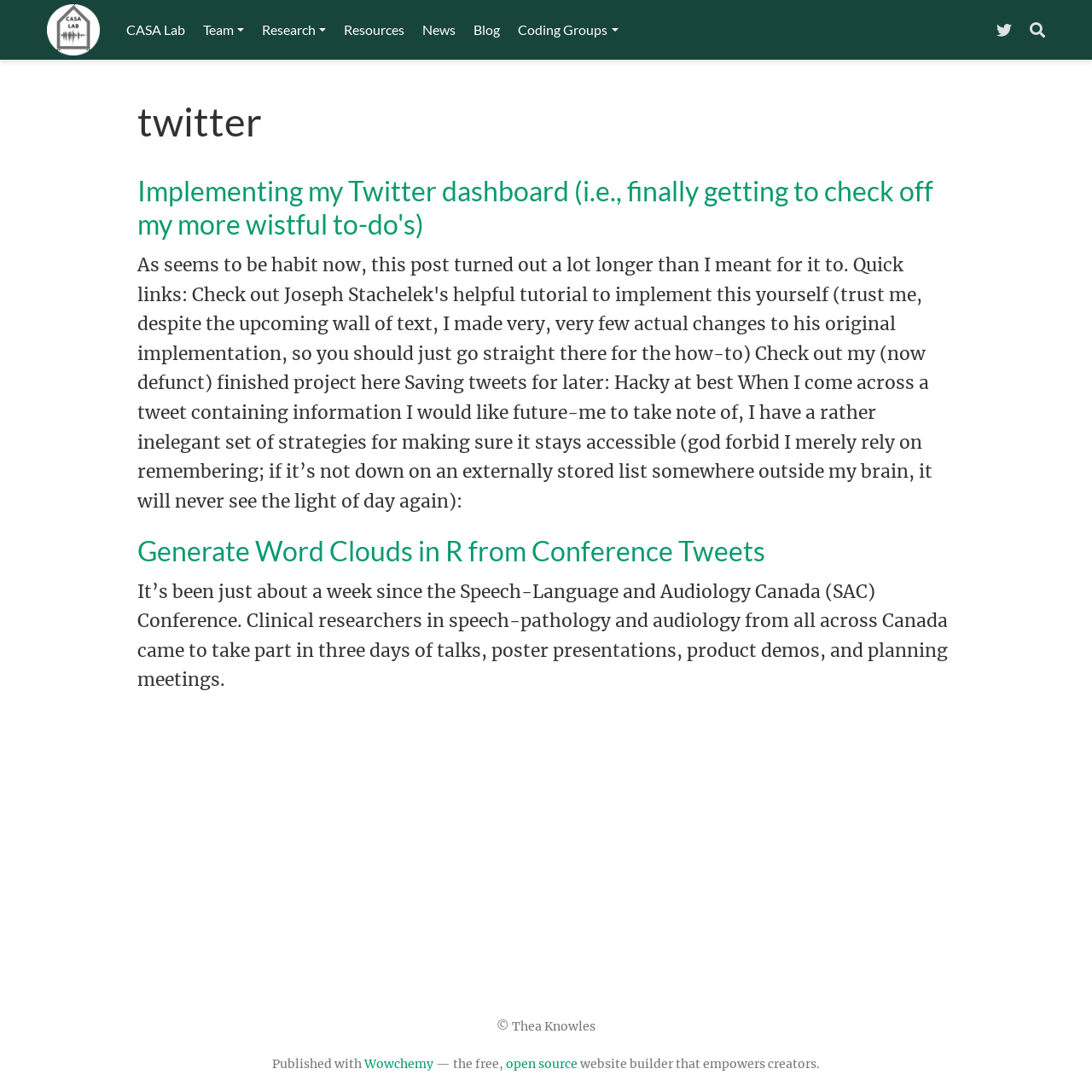Extract the bounding box coordinates of the UI element described by: "parent_node: SUBMIT placeholder="Name"". The coordinates should include four float numbers ranging from 0 to 1, e.g., [left, top, right, bottom].

None